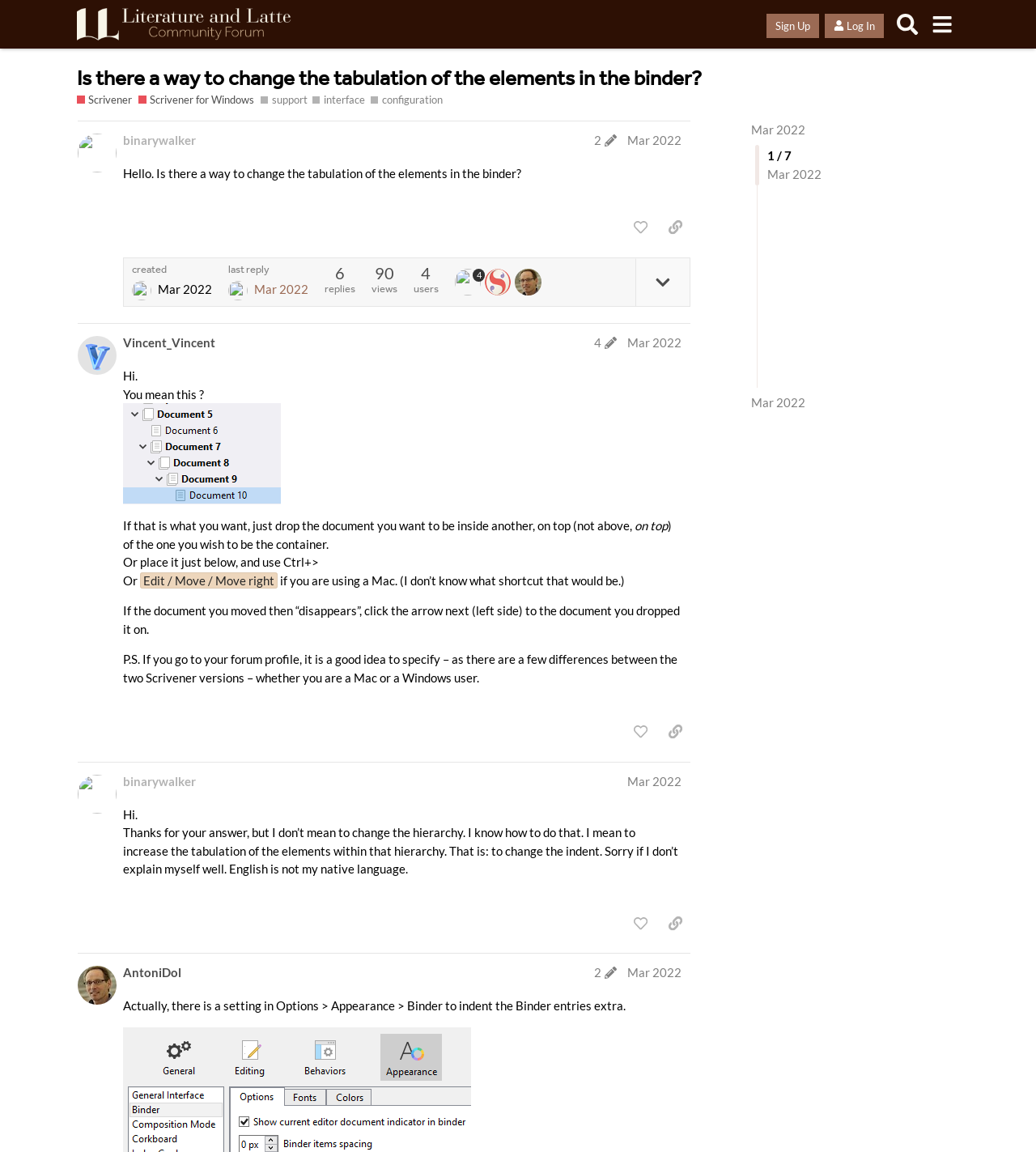Create an elaborate caption that covers all aspects of the webpage.

This webpage is a forum discussion page from Literature & Latte Forums, specifically a thread titled "Is there a way to change the tabulation of the elements in the binder?" under the category "Scrivener for Windows". 

At the top of the page, there is a header section with links to "Literature & Latte Forums", "Sign Up", "Log In", "Search", and a menu button. Below this, there is a heading that displays the title of the thread. 

On the left side of the page, there are three posts from different users, each with a heading that includes the username and the date of the post. The first post is from "binarywalker" and contains the original question. The second post is from "Vincent_Vincent" and includes a response to the question with an image. The third post is again from "binarywalker" and is a follow-up to the original question.

Each post has a set of buttons below it, including "like this post", "copy a link to this post to clipboard", and other options. There are also statistics displayed, such as the number of replies, views, and users. 

On the right side of the page, there is a section that displays tags related to the thread, including "support", "interface", and "configuration". There is also a link to the next page of the thread.